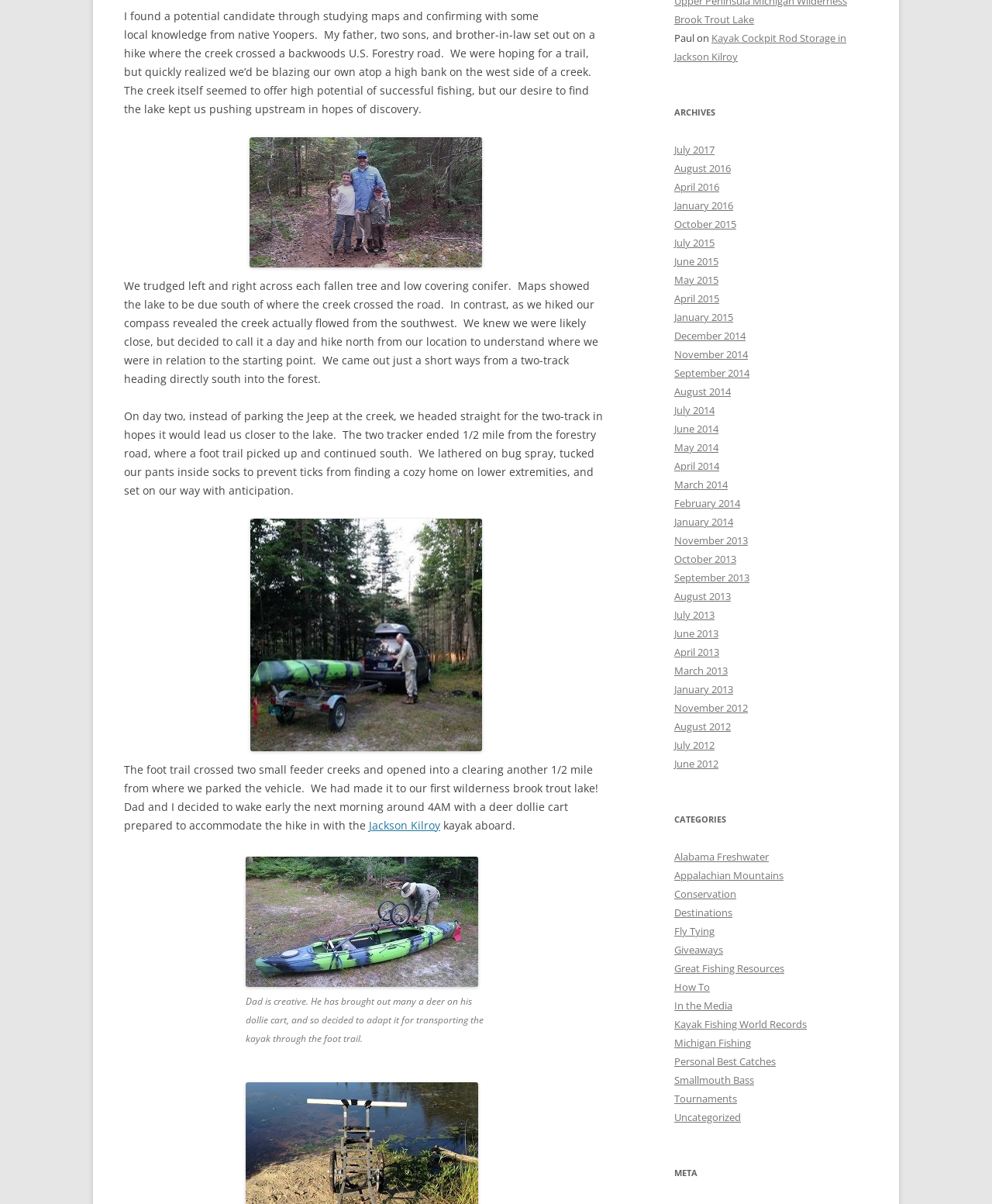Provide the bounding box coordinates of the UI element that matches the description: "Uncategorized".

[0.68, 0.922, 0.747, 0.934]